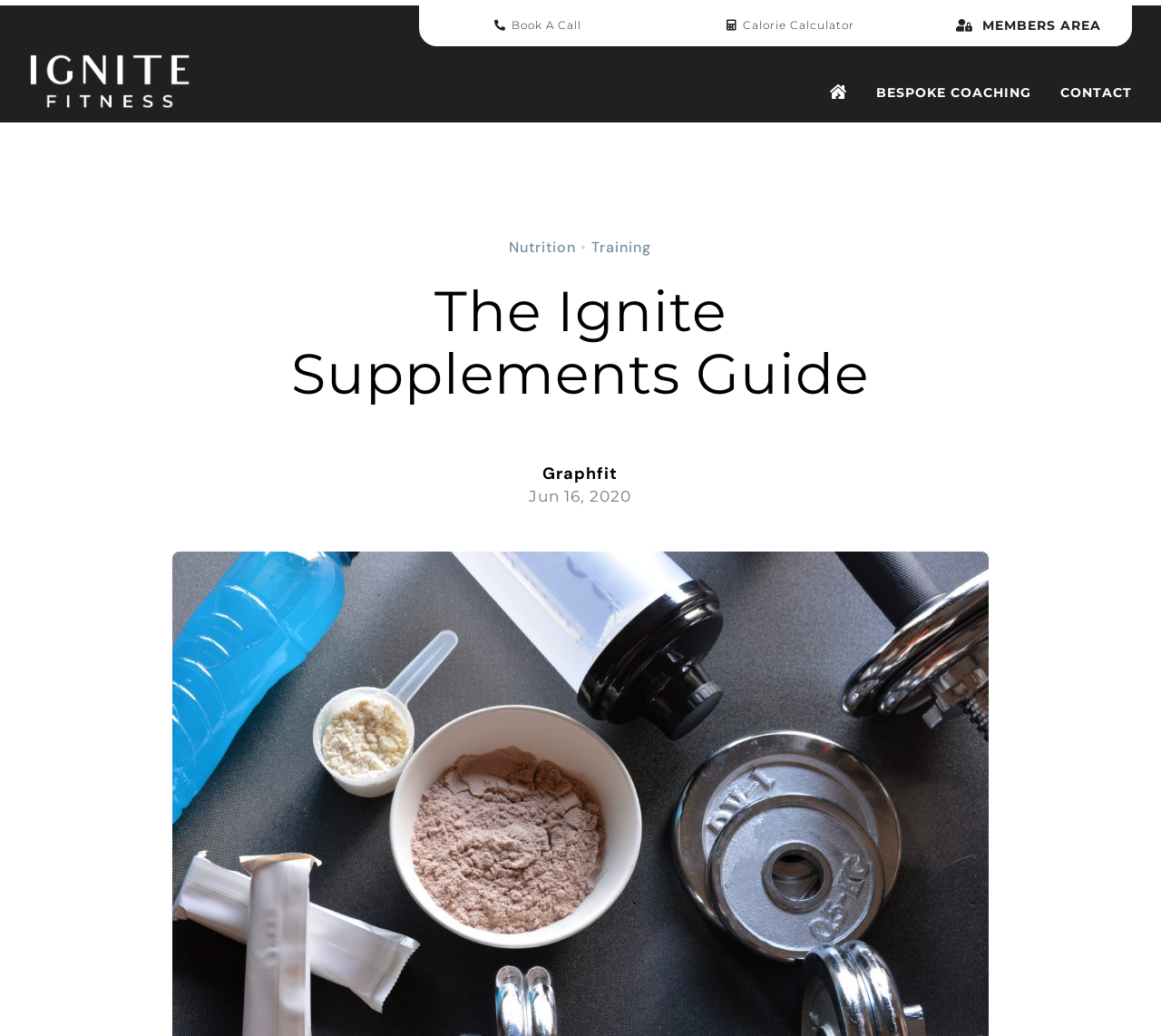Can you find the bounding box coordinates for the element that needs to be clicked to execute this instruction: "Click on Book A Call"? The coordinates should be given as four float numbers between 0 and 1, i.e., [left, top, right, bottom].

[0.421, 0.009, 0.501, 0.04]